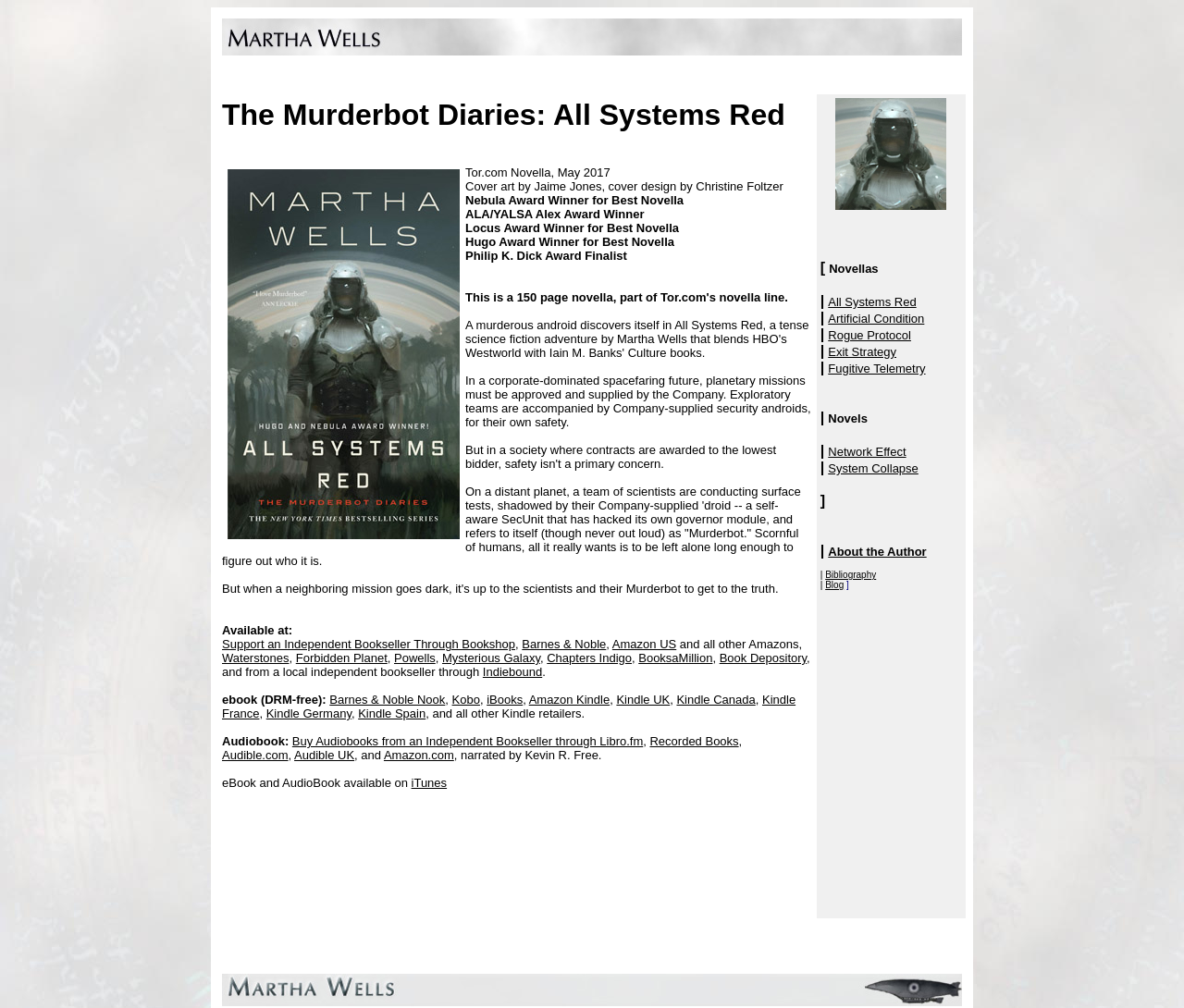Show the bounding box coordinates for the HTML element as described: "Barnes & Noble Nook".

[0.278, 0.687, 0.376, 0.701]